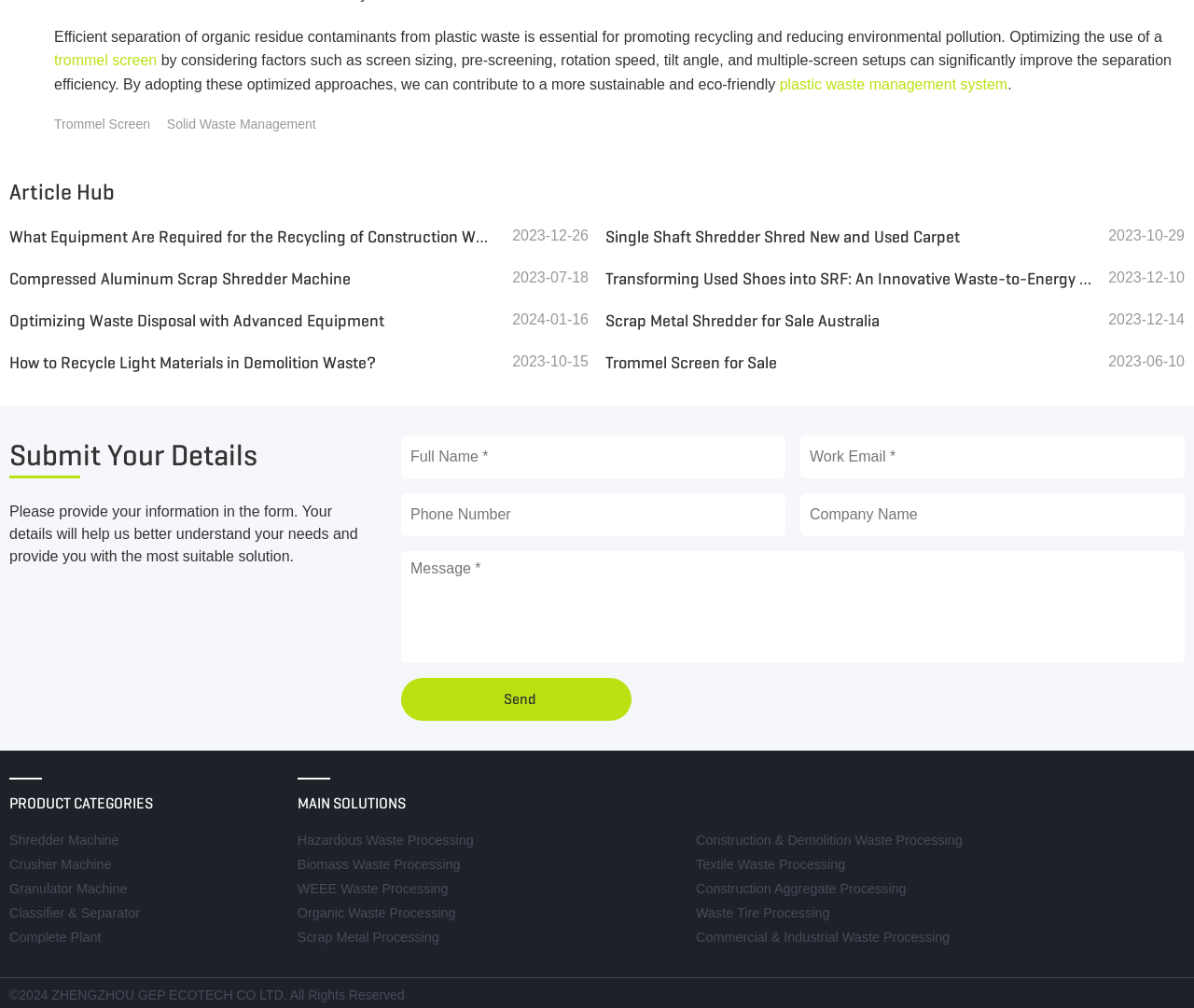What is the topic of the first article?
Please look at the screenshot and answer using one word or phrase.

Trommel screen